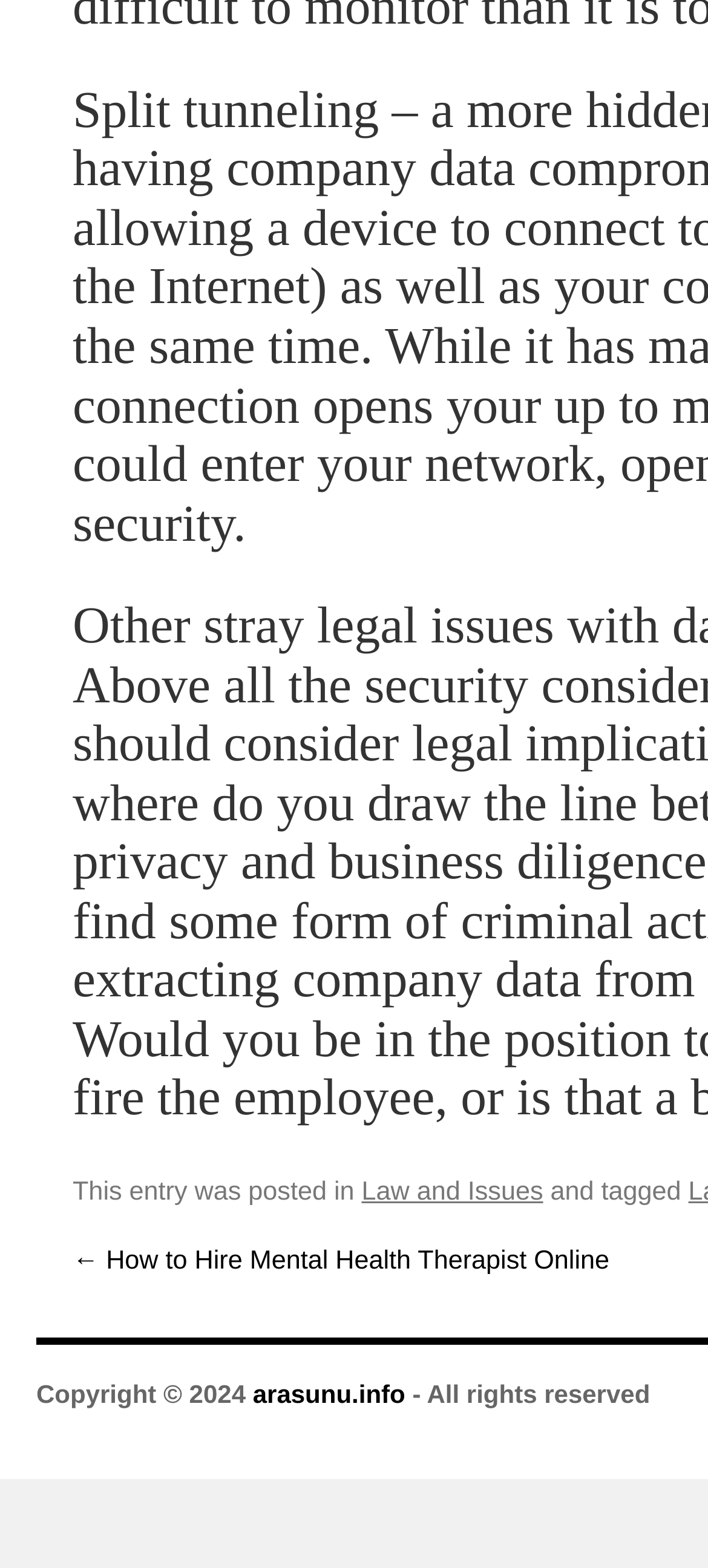Locate the UI element described by arasunu.info in the provided webpage screenshot. Return the bounding box coordinates in the format (top-left x, top-left y, bottom-right x, bottom-right y), ensuring all values are between 0 and 1.

[0.357, 0.924, 0.572, 0.942]